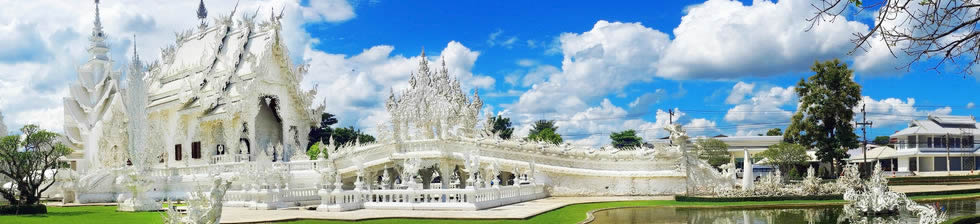What is the color of the sky in the image?
Please give a detailed and elaborate explanation in response to the question.

The caption describes the sky as 'bright blue' and 'dotted with fluffy clouds', indicating a clear and serene atmosphere.